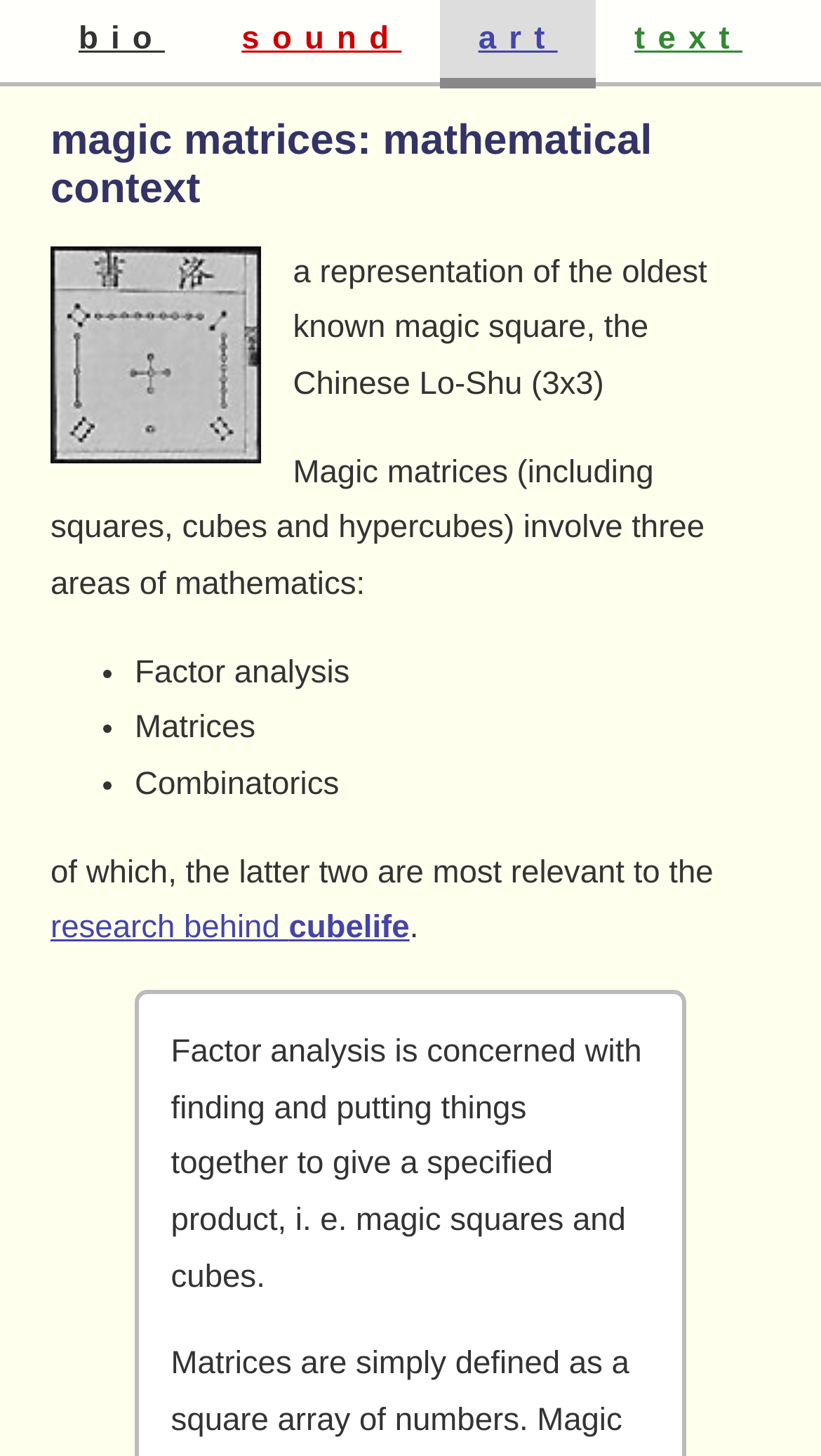What is the oldest known magic square?
Could you answer the question with a detailed and thorough explanation?

Based on the image and the text description, the oldest known magic square is the Chinese Lo-Shu, which is a 3x3 magic square.